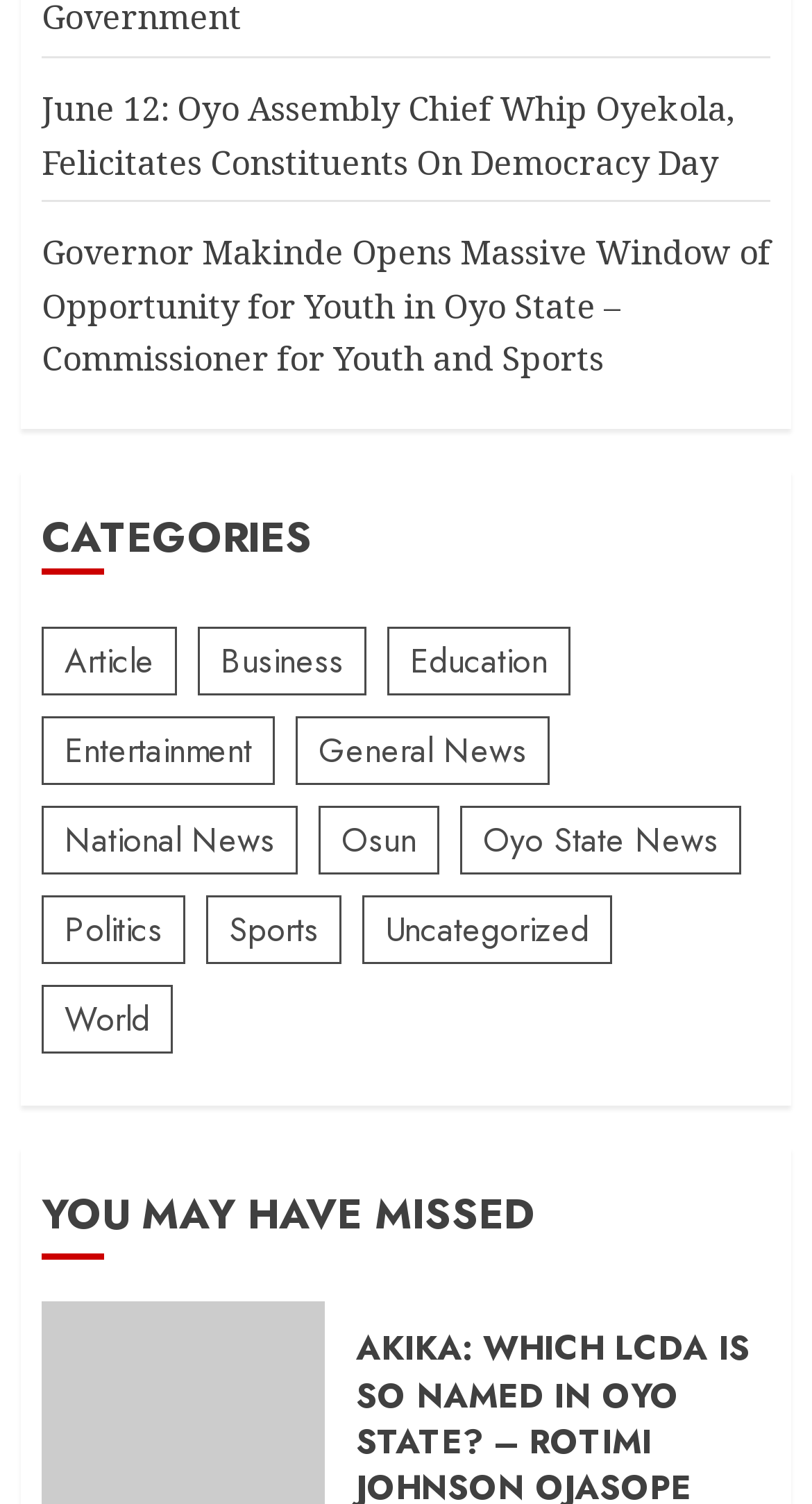Can you specify the bounding box coordinates of the area that needs to be clicked to fulfill the following instruction: "check out National News"?

[0.051, 0.536, 0.367, 0.581]